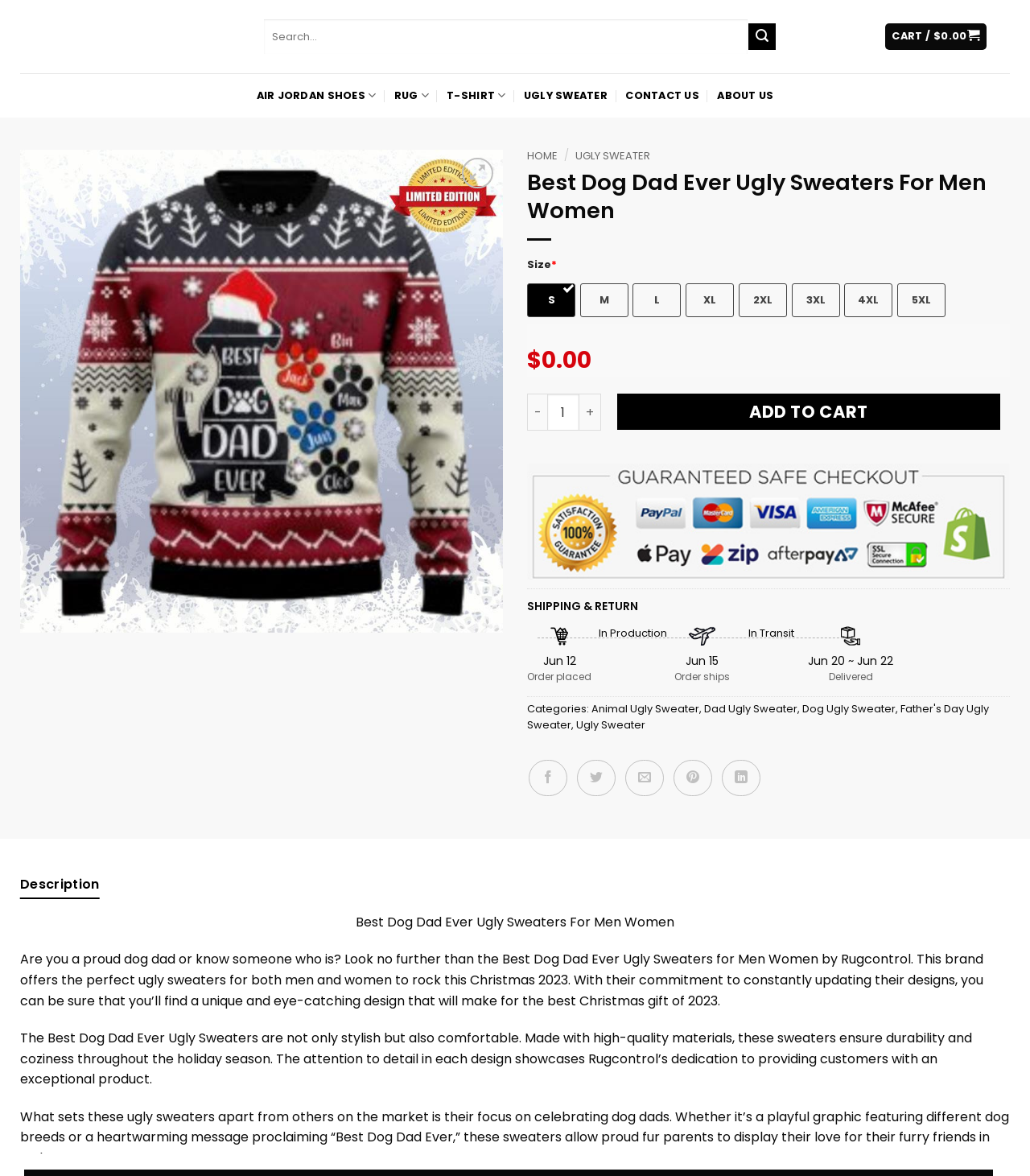Based on the element description: "parent_node: Search for: name="s" placeholder="Search…"", identify the UI element and provide its bounding box coordinates. Use four float numbers between 0 and 1, [left, top, right, bottom].

[0.038, 0.116, 0.176, 0.131]